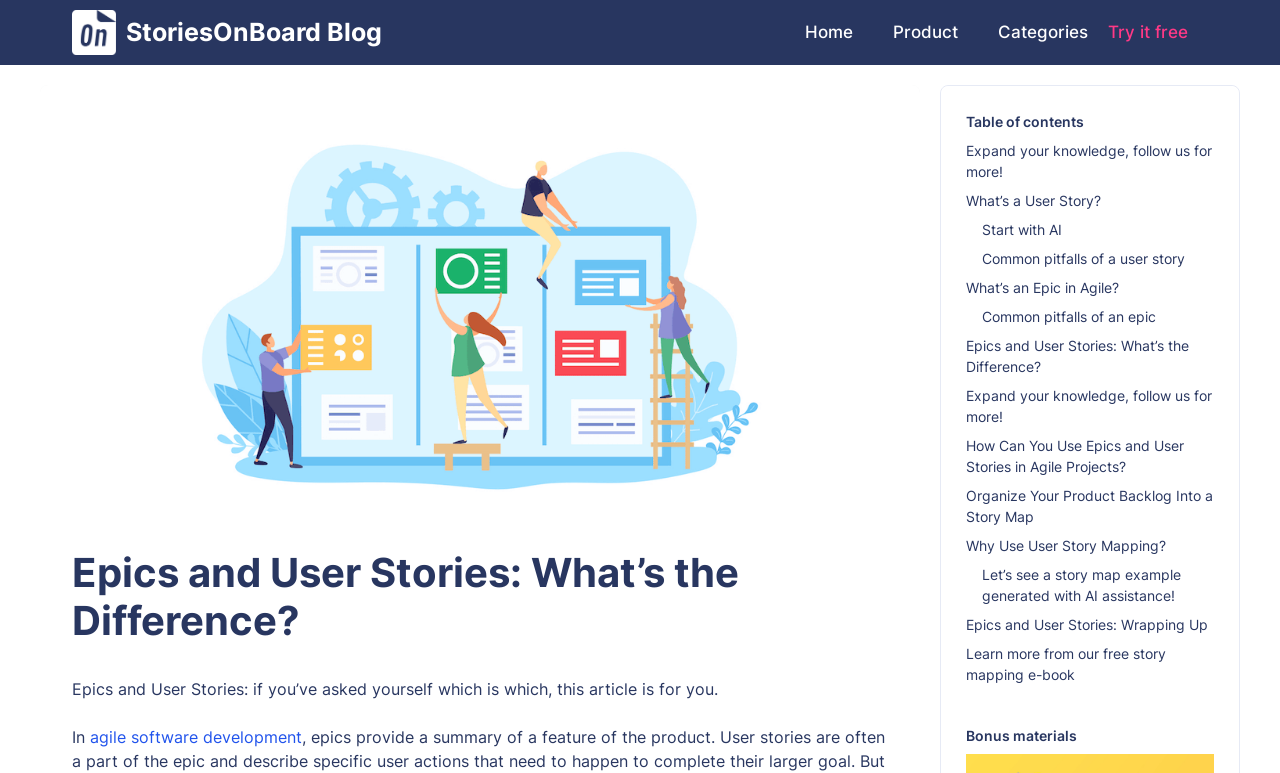Generate a comprehensive description of the contents of the webpage.

This webpage is about explaining the difference between Epics and User Stories in Agile software development. At the top, there is a navigation bar with links to the blog's homepage, product, categories, and a "Try it free" button. Below the navigation bar, there is a large image related to Epics and User Stories.

The main content of the webpage starts with a heading "Epics and User Stories: What’s the Difference?" followed by a brief introduction to the article. The introduction is divided into three paragraphs, with the first paragraph explaining the purpose of the article, and the second and third paragraphs providing some context about Agile software development.

To the right of the introduction, there is a table of contents with links to different sections of the article, including "What’s a User Story?", "What’s an Epic in Agile?", and "How Can You Use Epics and User Stories in Agile Projects?".

Below the introduction, there are multiple sections, each with a heading and a brief description. These sections are organized in a hierarchical structure, with some sections having subheadings and links to related topics. The sections cover various aspects of Epics and User Stories, including their definitions, common pitfalls, and how to use them in Agile projects.

At the bottom of the webpage, there is a section titled "Bonus materials" with a link to a free e-book on story mapping.